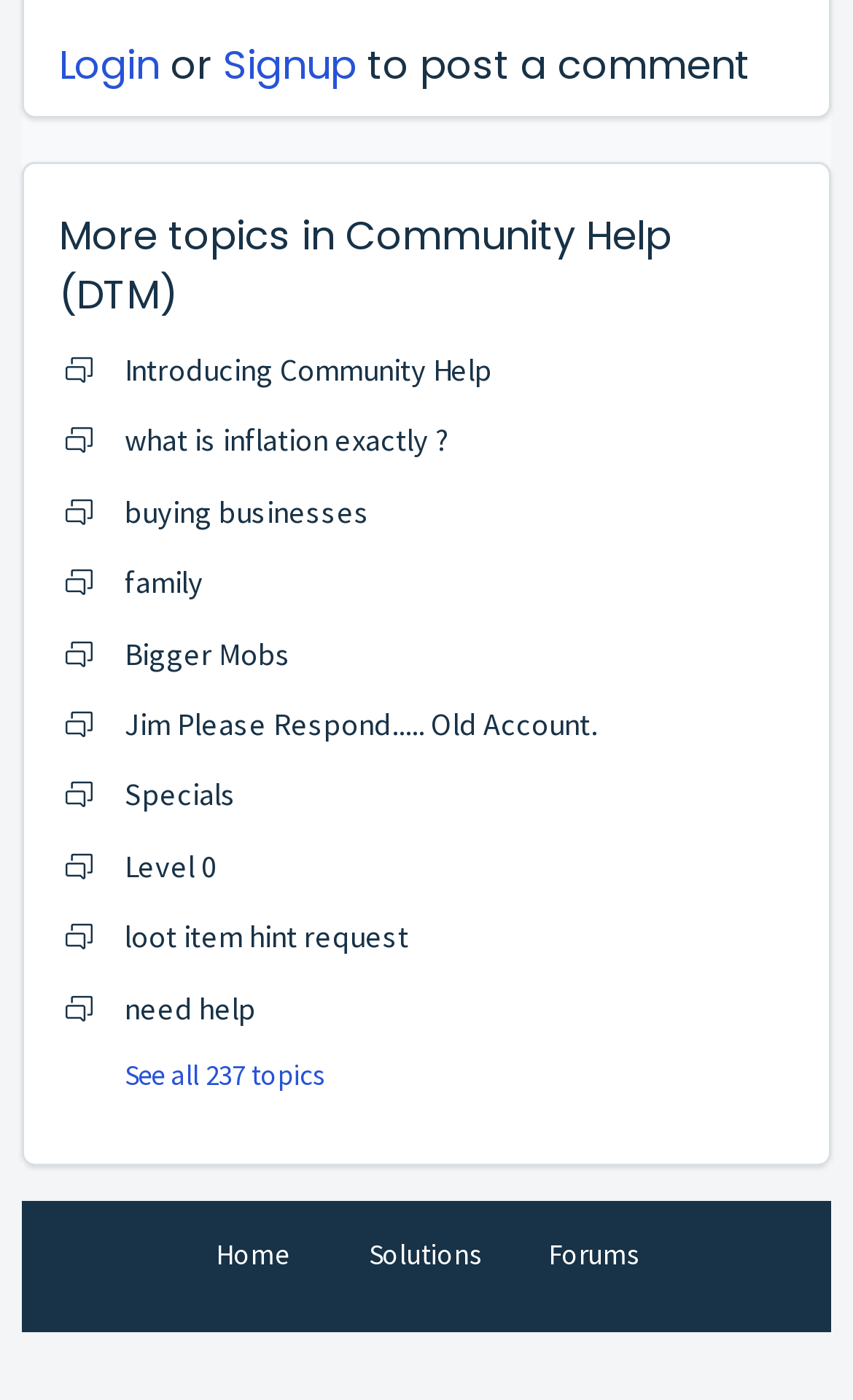Determine the coordinates of the bounding box for the clickable area needed to execute this instruction: "Login to the website".

[0.069, 0.026, 0.187, 0.065]